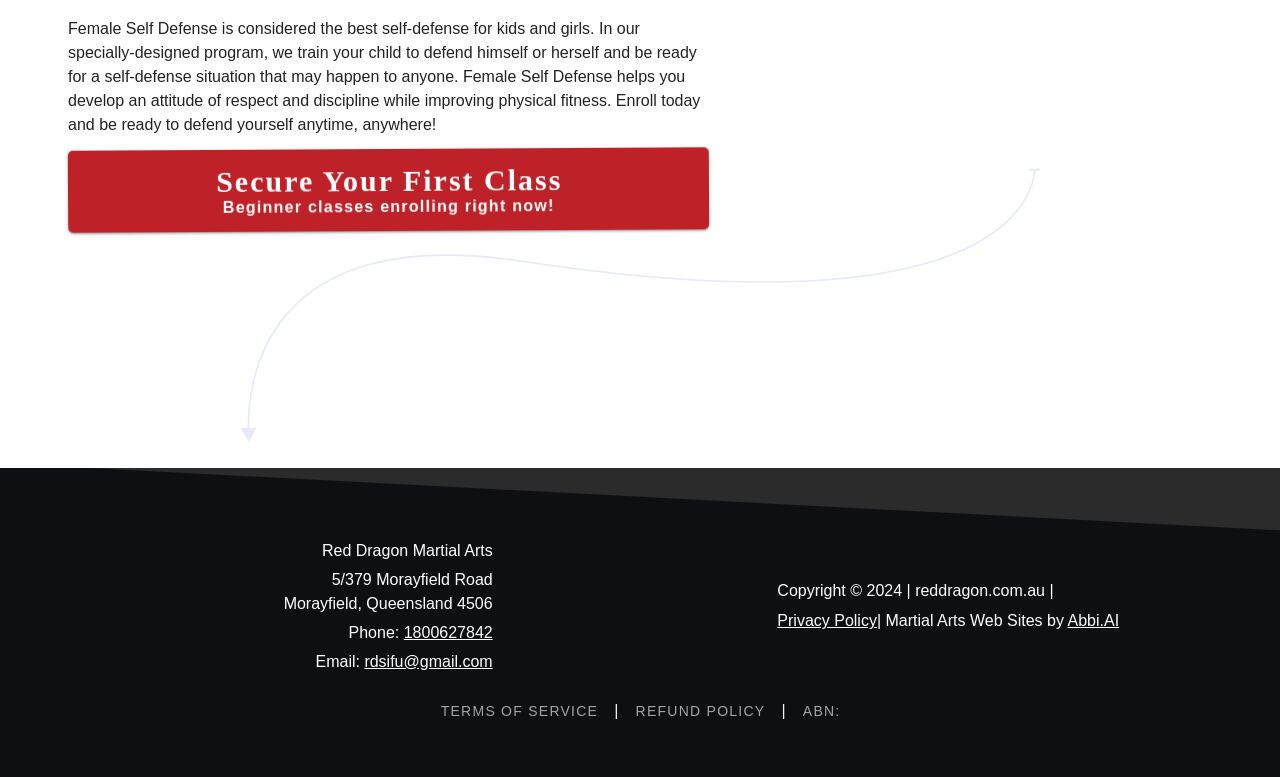Give a concise answer of one word or phrase to the question: 
What is the name of the martial arts school?

Red Dragon Martial Arts